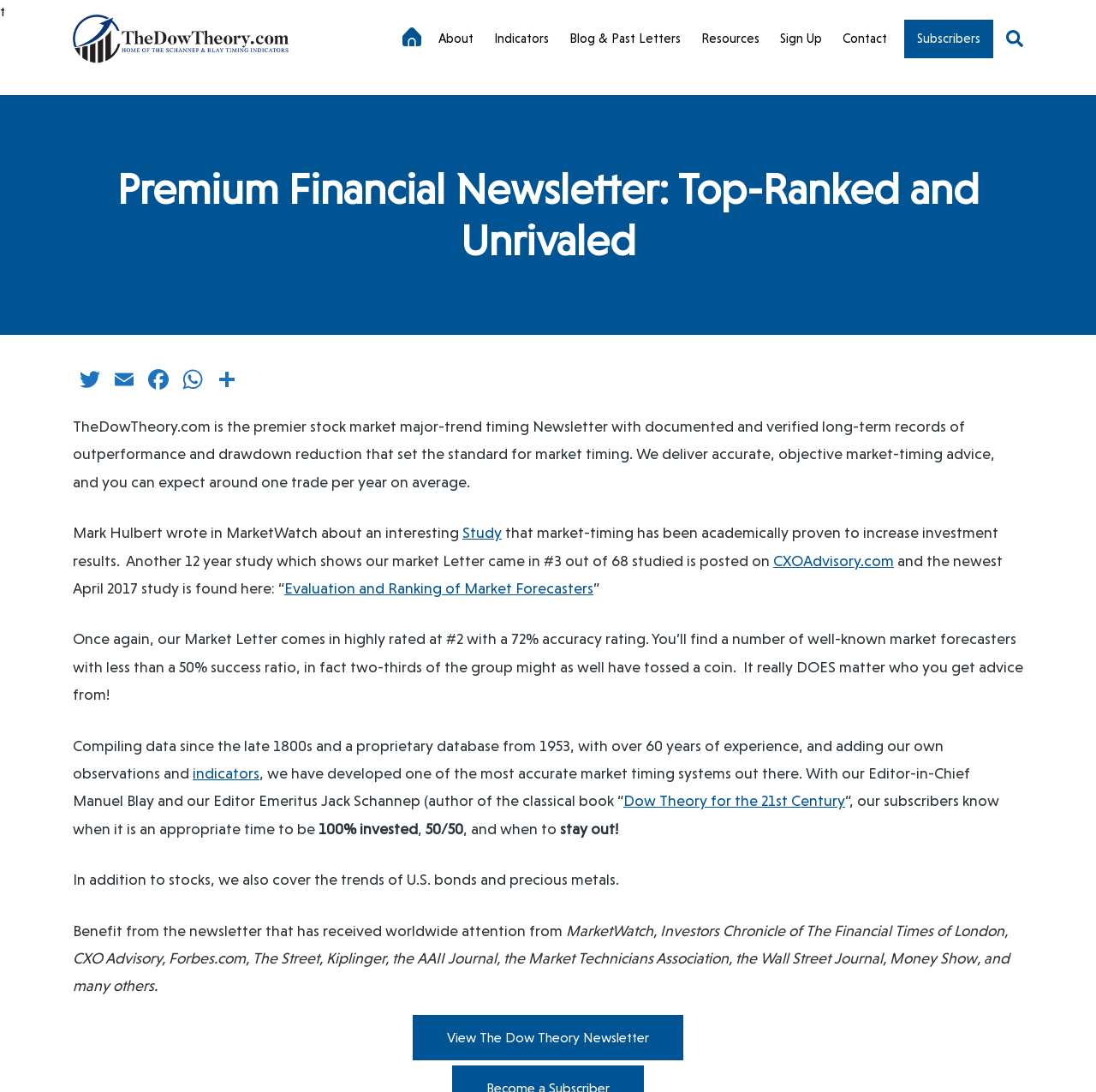What is covered in addition to stocks? Observe the screenshot and provide a one-word or short phrase answer.

U.S. bonds and precious metals